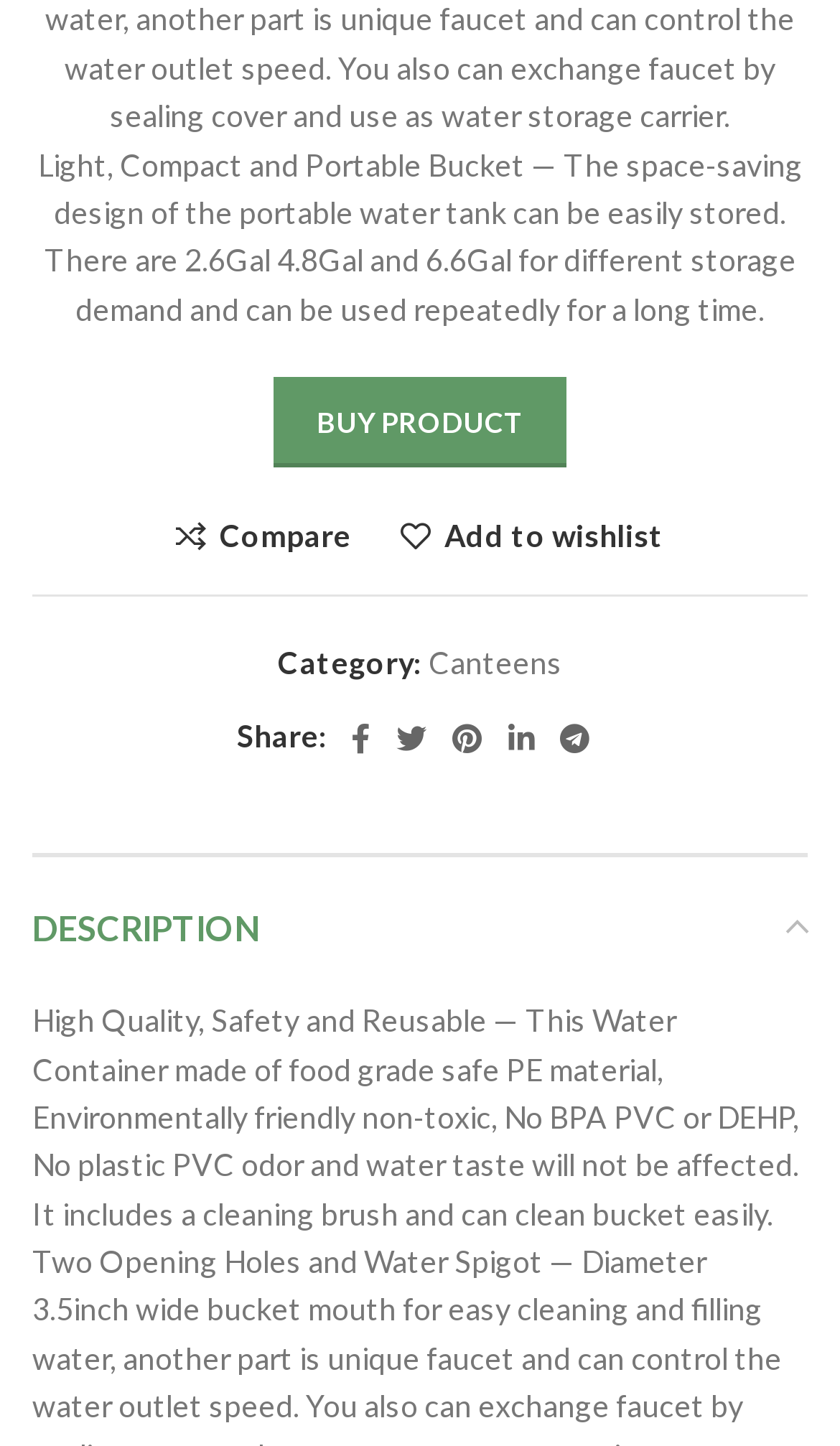What is the material of the water container?
Based on the screenshot, provide your answer in one word or phrase.

Food grade safe PE material